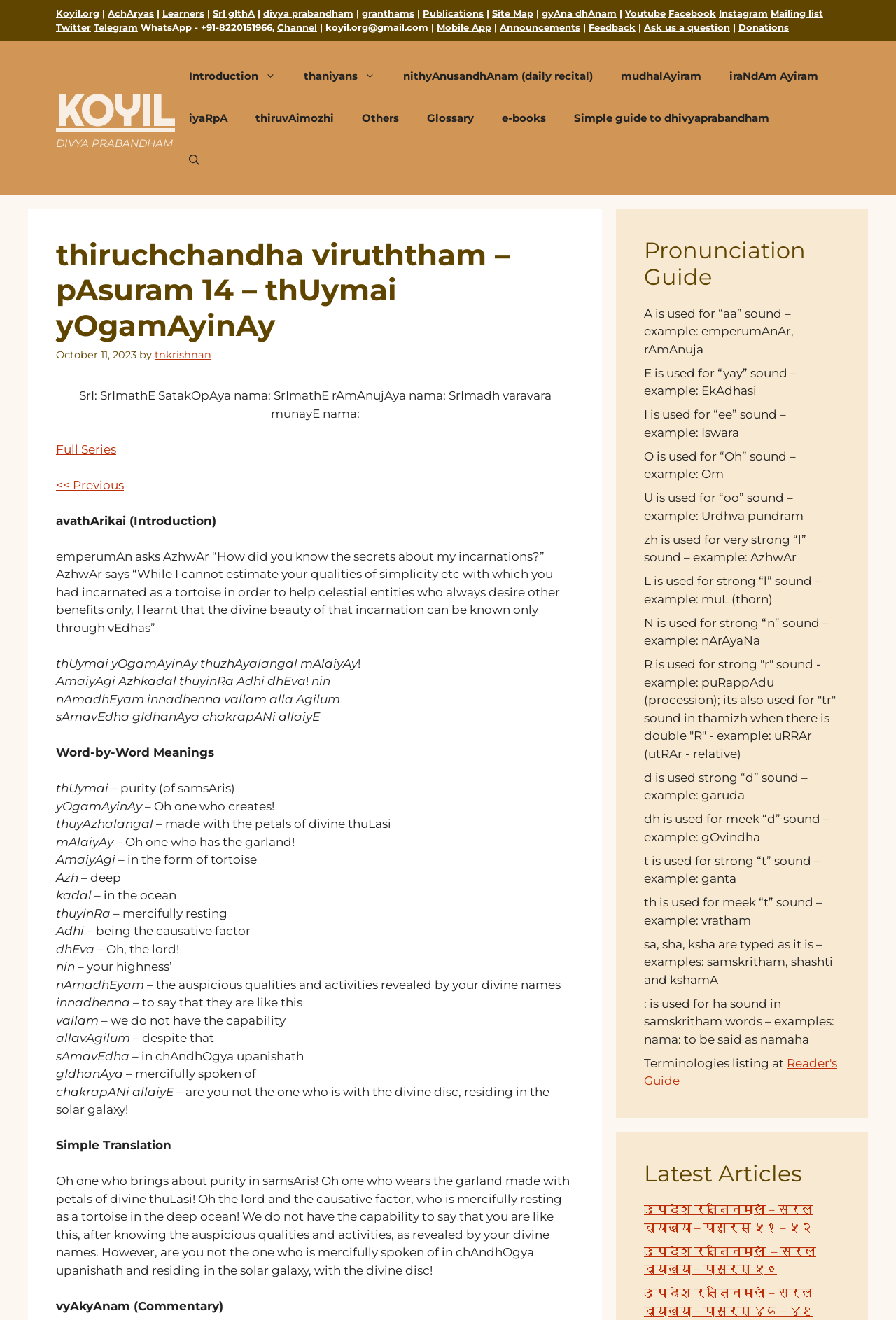Identify the primary heading of the webpage and provide its text.

thiruchchandha viruththam – pAsuram 14 – thUymai yOgamAyinAy